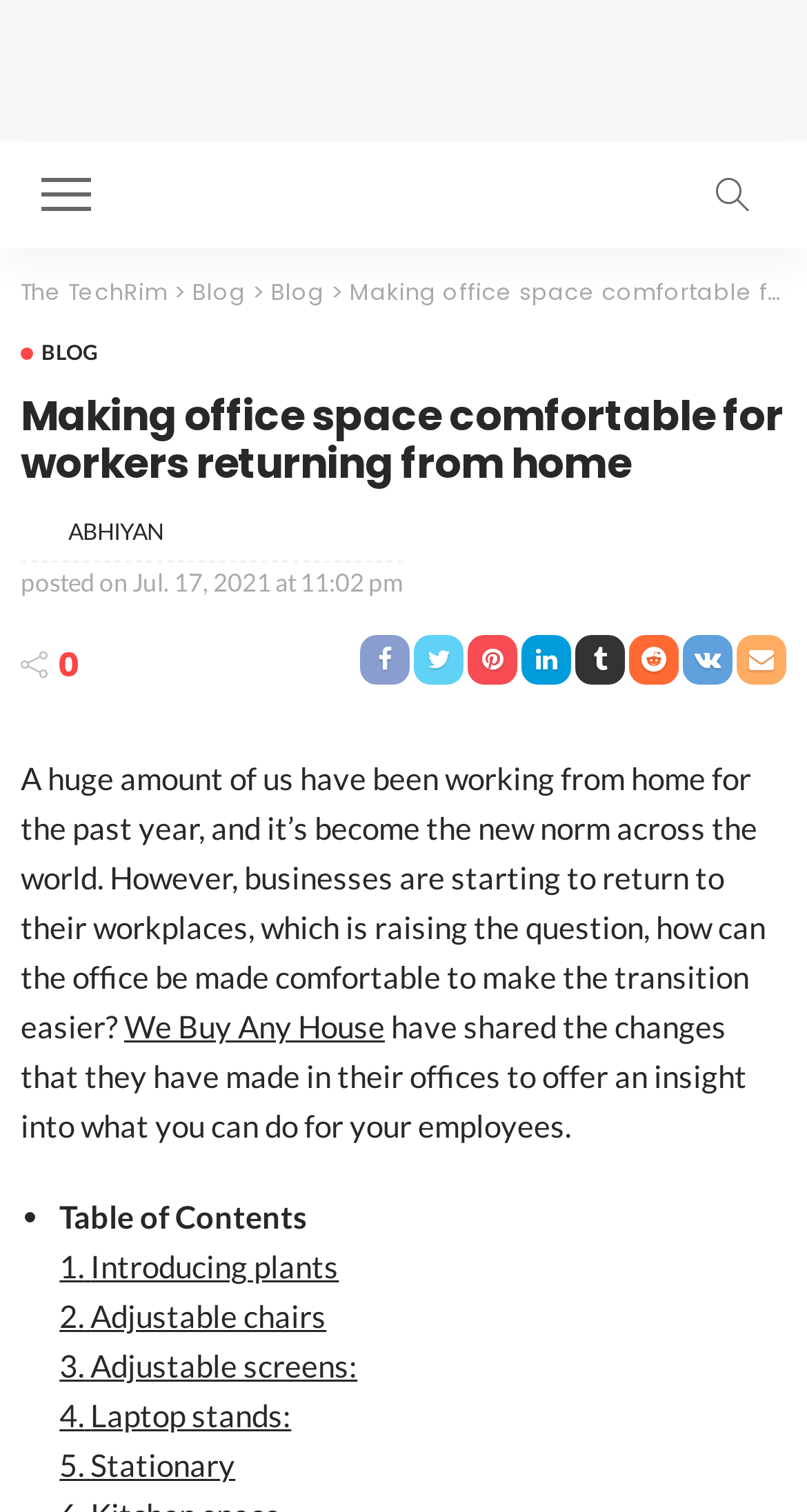What is the date of the article?
Ensure your answer is thorough and detailed.

I found the date of the article by looking at the time element with the text 'Jul. 17, 2021 at 11:02 pm', which indicates the date and time the article was posted.